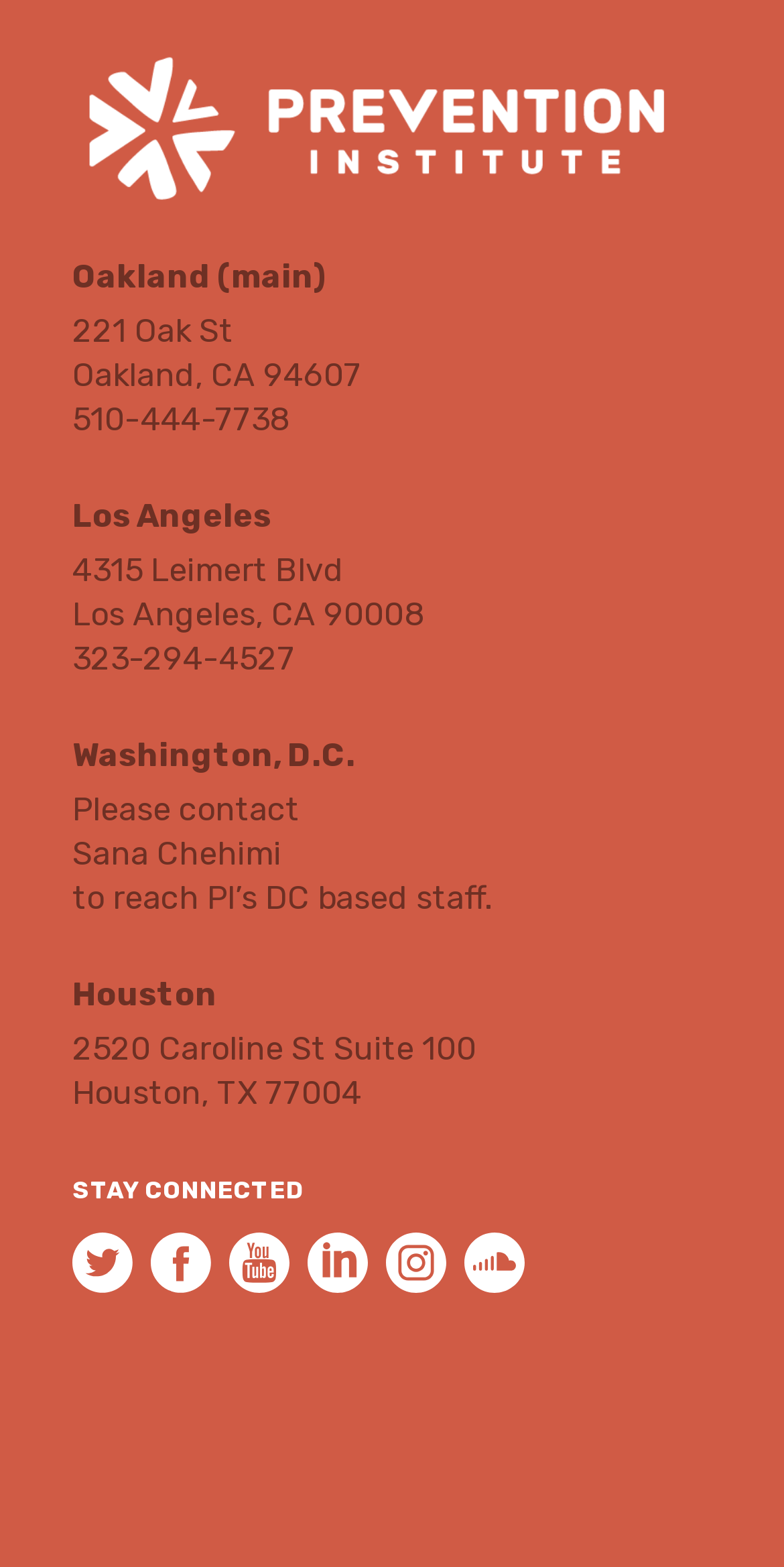Please identify the bounding box coordinates of the clickable region that I should interact with to perform the following instruction: "Call Los Angeles office". The coordinates should be expressed as four float numbers between 0 and 1, i.e., [left, top, right, bottom].

[0.092, 0.254, 0.81, 0.282]